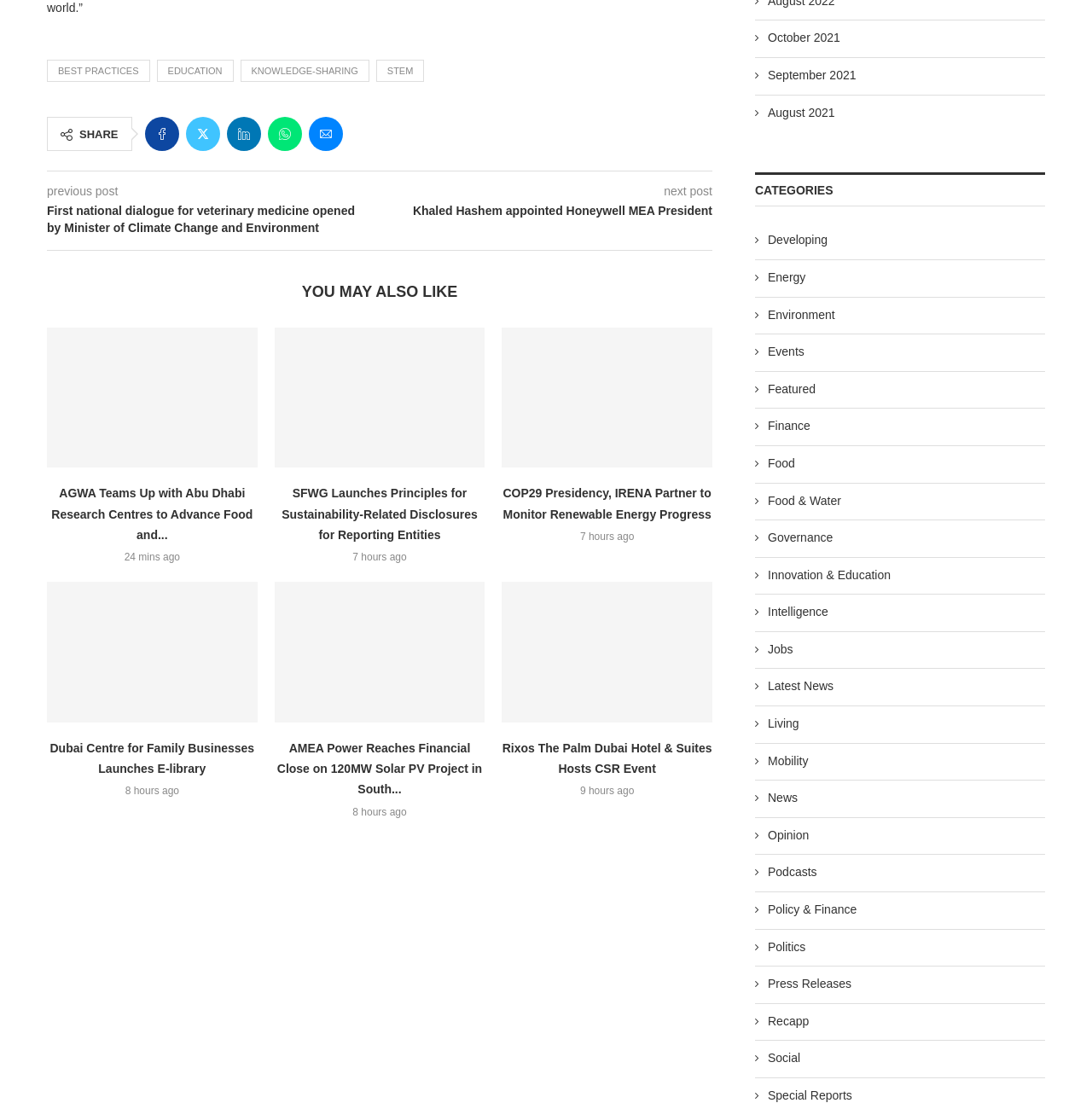Please determine the bounding box coordinates for the element that should be clicked to follow these instructions: "Click on BEST PRACTICES".

[0.043, 0.054, 0.137, 0.075]